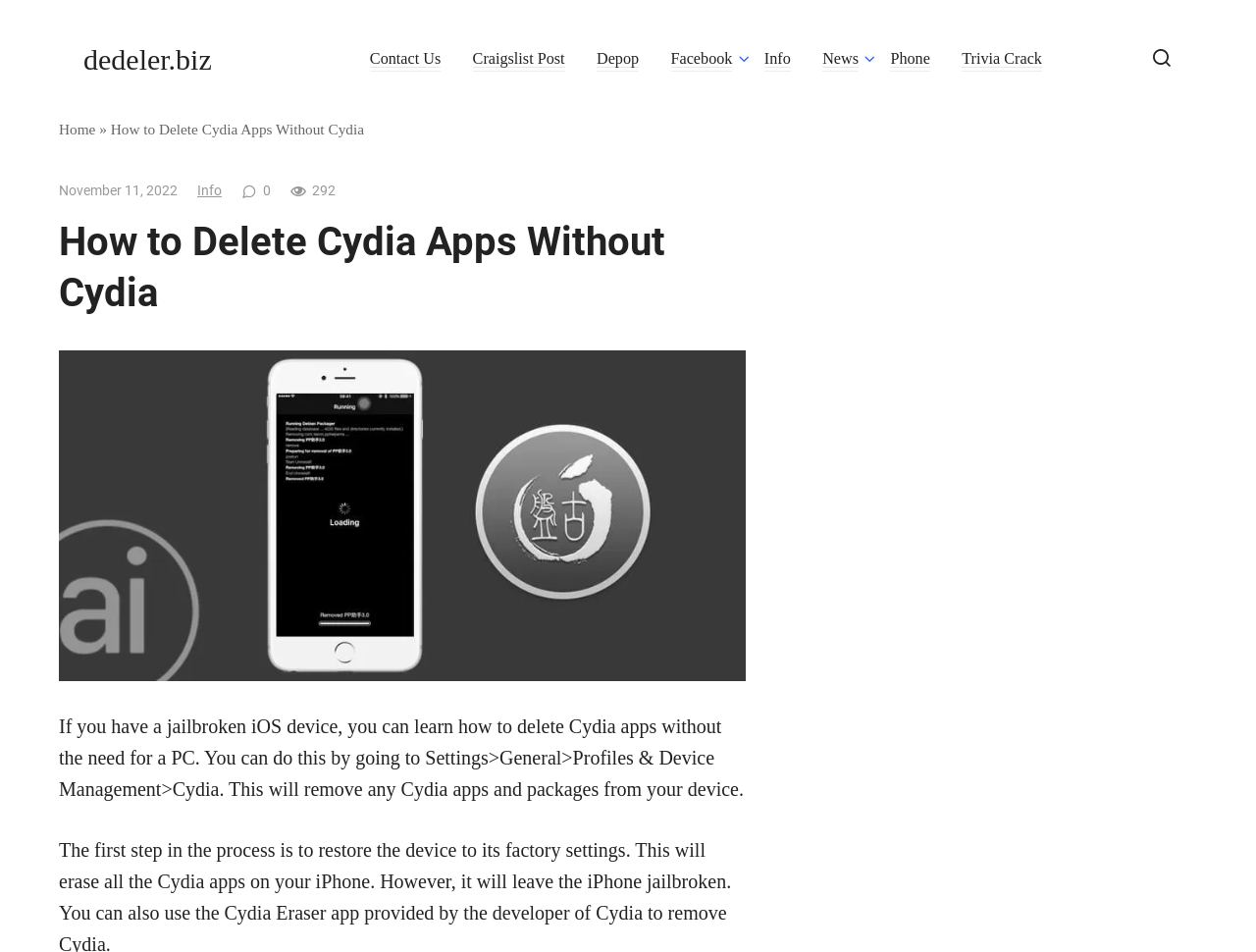Given the element description: "News", predict the bounding box coordinates of the UI element it refers to, using four float numbers between 0 and 1, i.e., [left, top, right, bottom].

[0.655, 0.053, 0.684, 0.071]